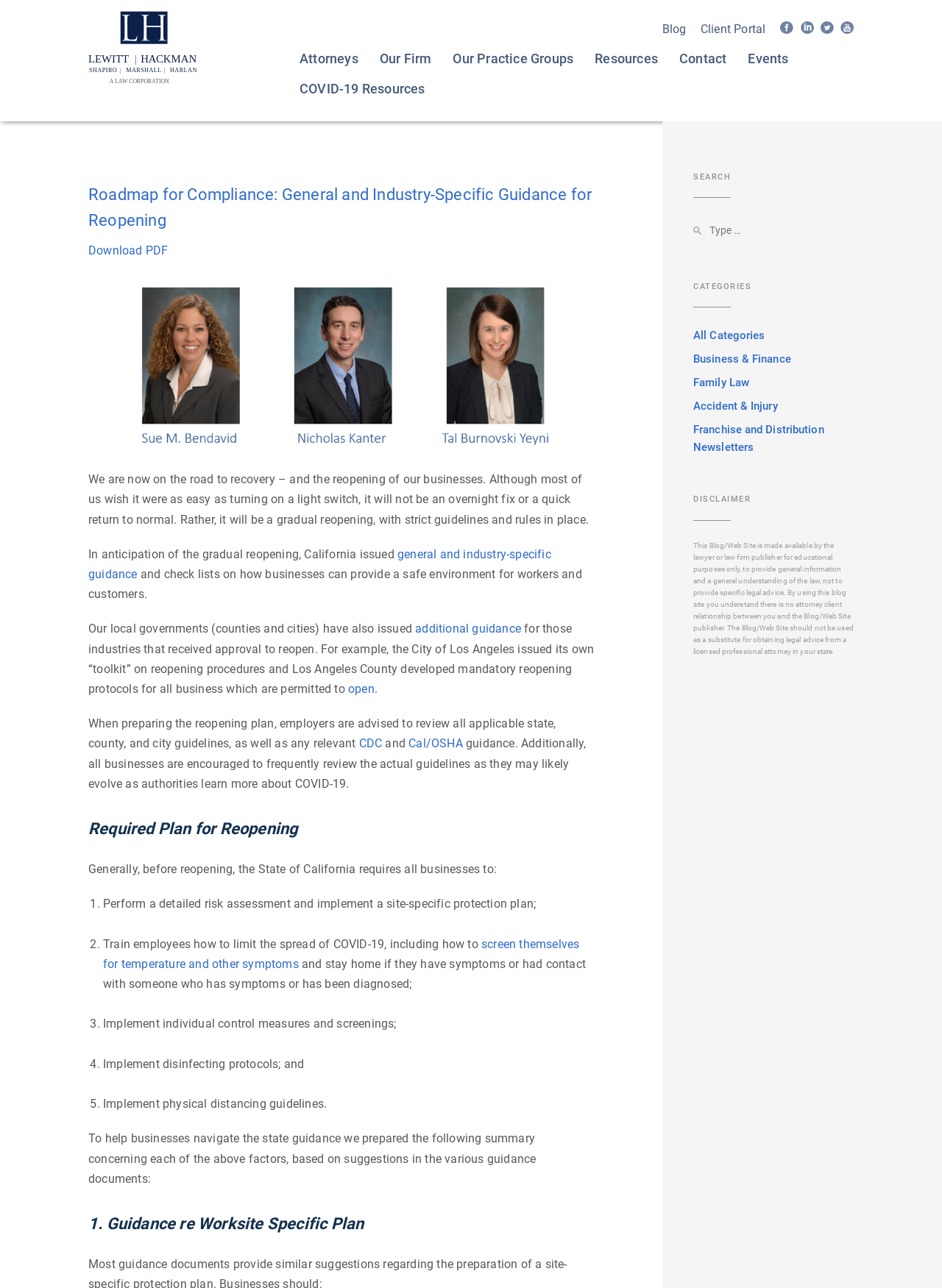Please determine the bounding box coordinates of the clickable area required to carry out the following instruction: "Click on the 'CDC' link". The coordinates must be four float numbers between 0 and 1, represented as [left, top, right, bottom].

[0.381, 0.572, 0.406, 0.583]